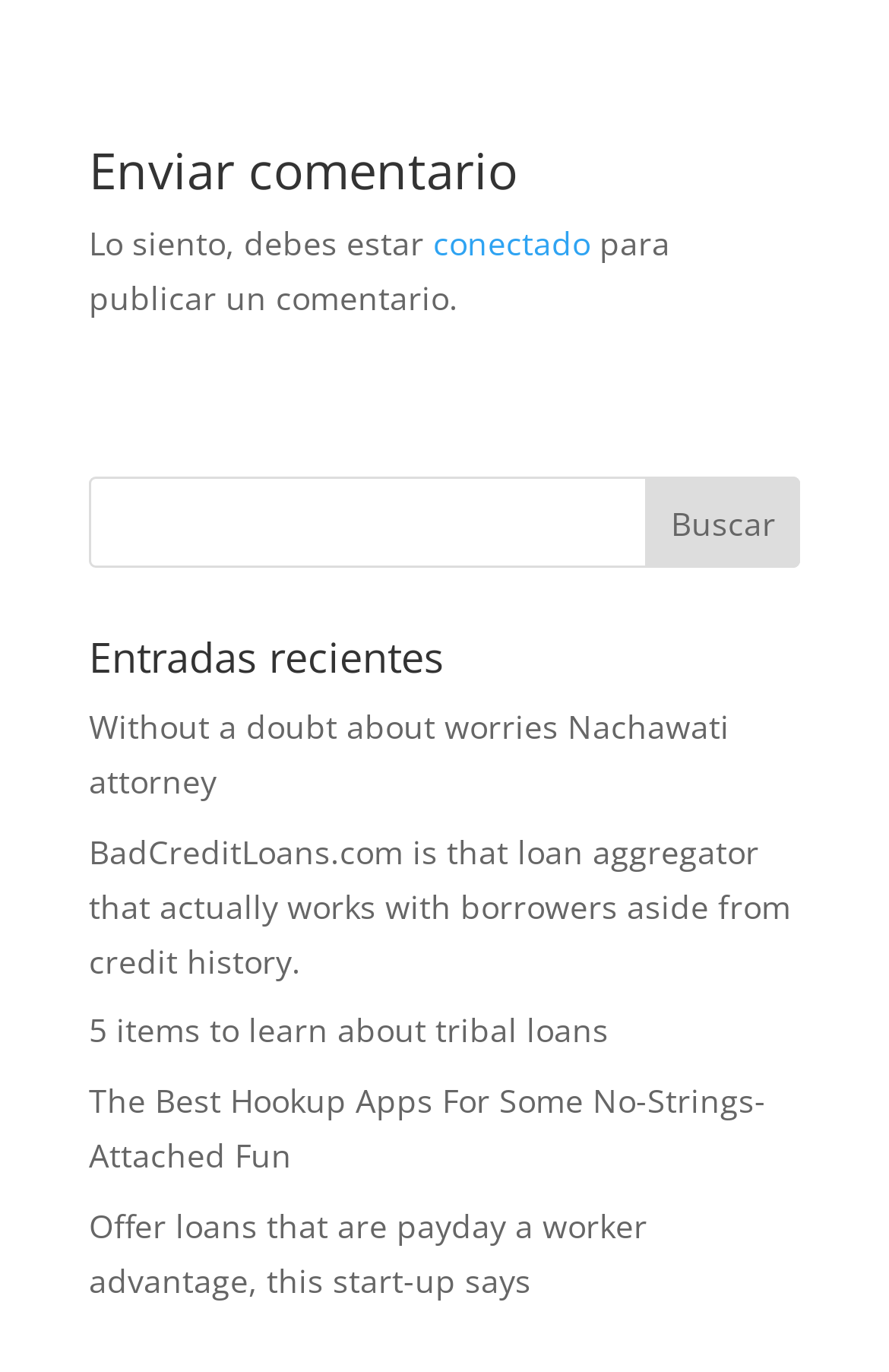Determine the bounding box coordinates of the clickable element to complete this instruction: "Post a comment". Provide the coordinates in the format of four float numbers between 0 and 1, [left, top, right, bottom].

[0.1, 0.104, 0.9, 0.158]